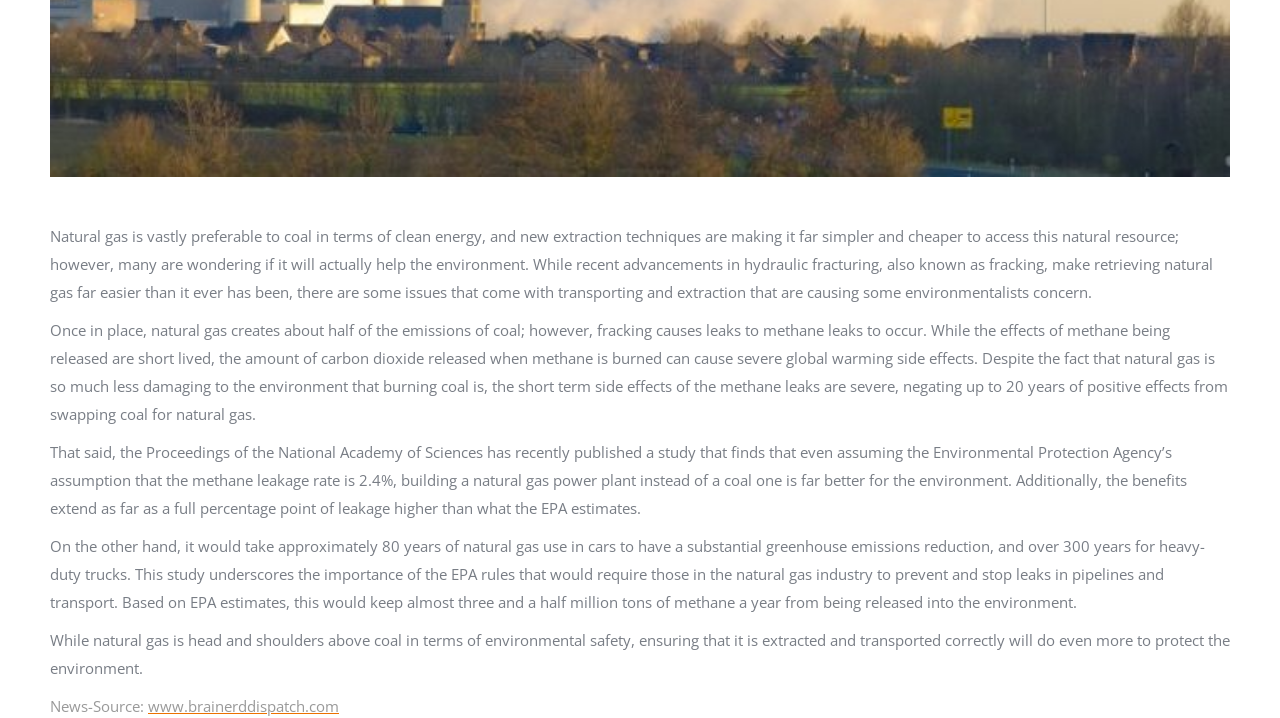Provide the bounding box coordinates, formatted as (top-left x, top-left y, bottom-right x, bottom-right y), with all values being floating point numbers between 0 and 1. Identify the bounding box of the UI element that matches the description: www.brainerddispatch.com

[0.116, 0.969, 0.265, 0.997]